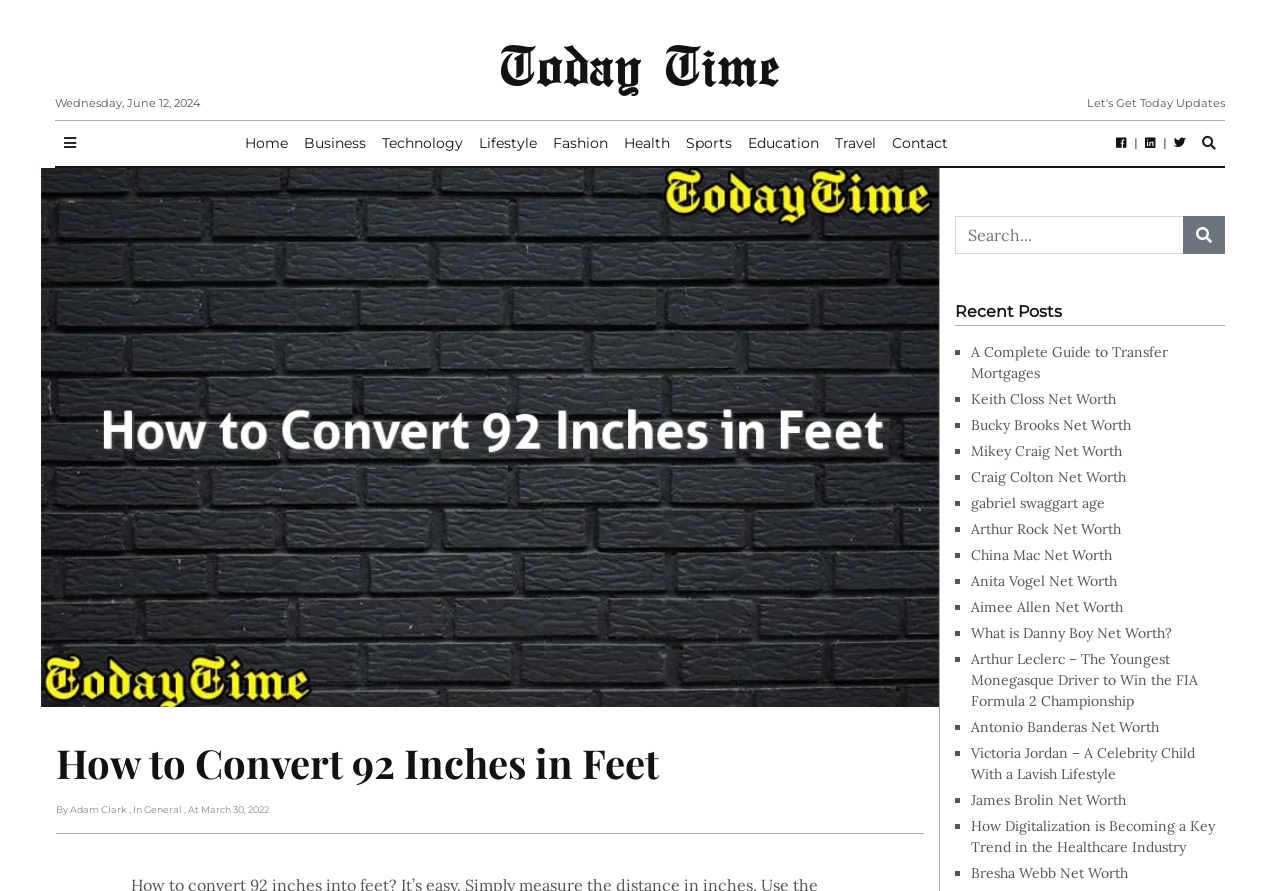Please determine the bounding box coordinates of the element's region to click in order to carry out the following instruction: "Go to the Contact page". The coordinates should be four float numbers between 0 and 1, i.e., [left, top, right, bottom].

[0.691, 0.14, 0.747, 0.182]